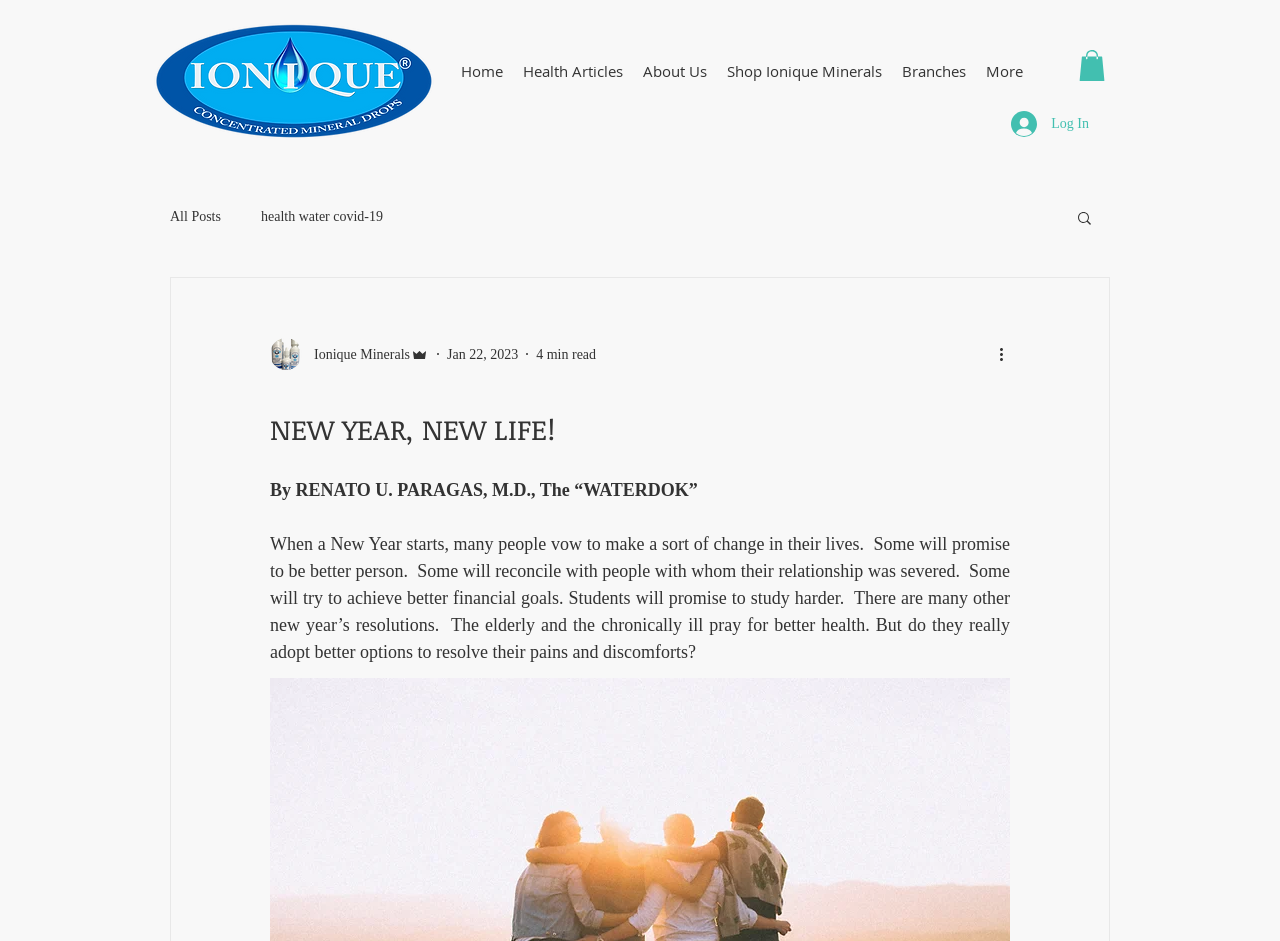Construct a comprehensive description capturing every detail on the webpage.

The webpage is an article page with a title "NEW YEAR, NEW LIFE!" and a subtitle "By RENATO U. PARAGAS, M.D., The “WATERDOK”". At the top left, there is an image of "IONIQUE.png". 

Below the title, there is a navigation bar with links to "Home", "Health Articles", "About Us", "Shop Ionique Minerals", "Branches", and "More". To the right of the navigation bar, there is a button with an image, and another button labeled "Log In" with an image.

On the left side, there is a secondary navigation bar labeled "blog" with links to "All Posts" and "health water covid-19". Below this navigation bar, there is a search button with an image. 

The main content of the article is located in the middle of the page, with the author's picture and name "Ionique Minerals" and "Admin" on the top left. The article's date "Jan 22, 2023" and reading time "4 min read" are displayed below the author's information. 

The article's content is a long paragraph discussing people's New Year's resolutions, including becoming a better person, reconciling with others, achieving financial goals, and improving health. 

At the bottom right of the article, there is a button labeled "More actions" with an image.